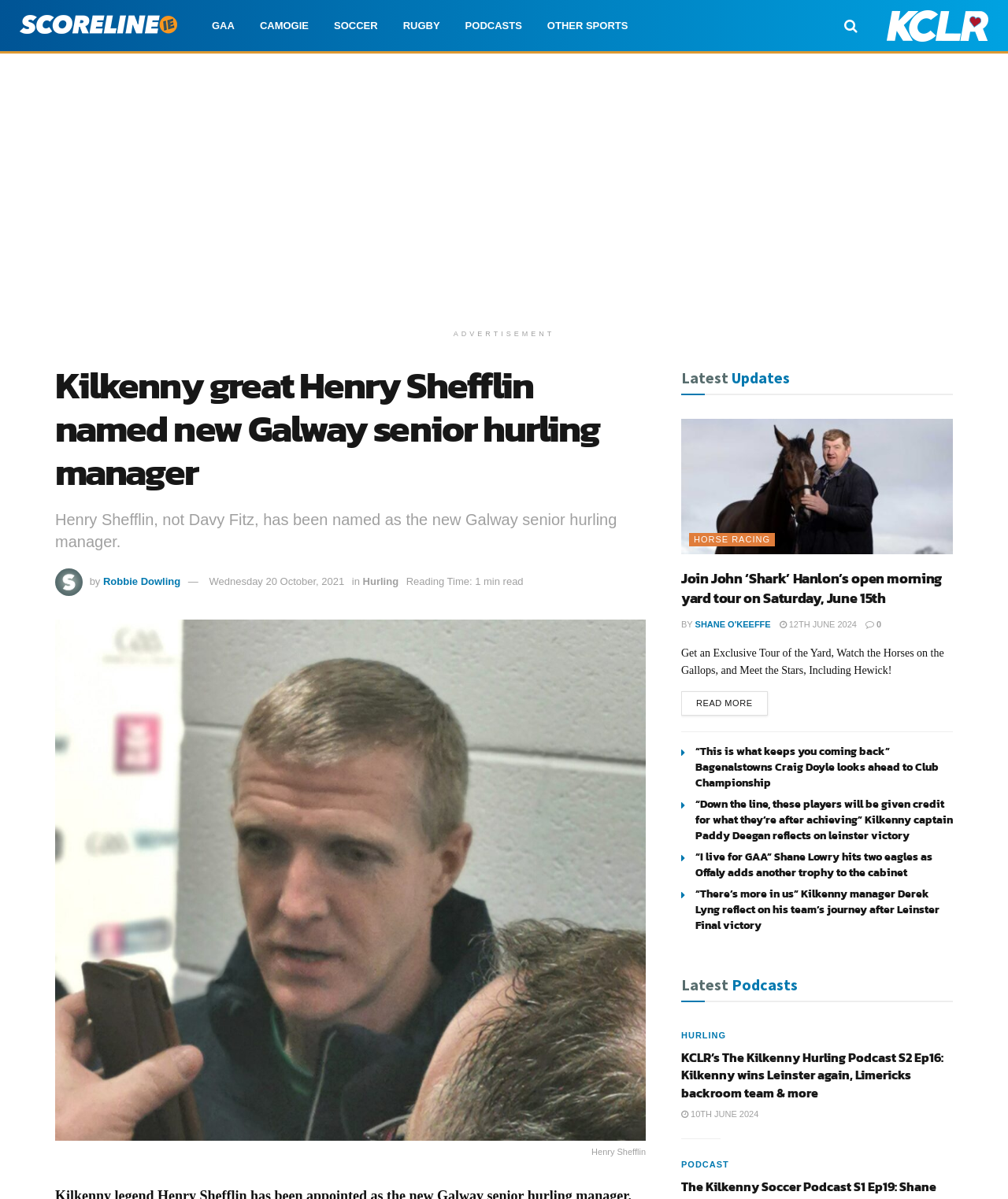Extract the primary headline from the webpage and present its text.

Kilkenny great Henry Shefflin named new Galway senior hurling manager